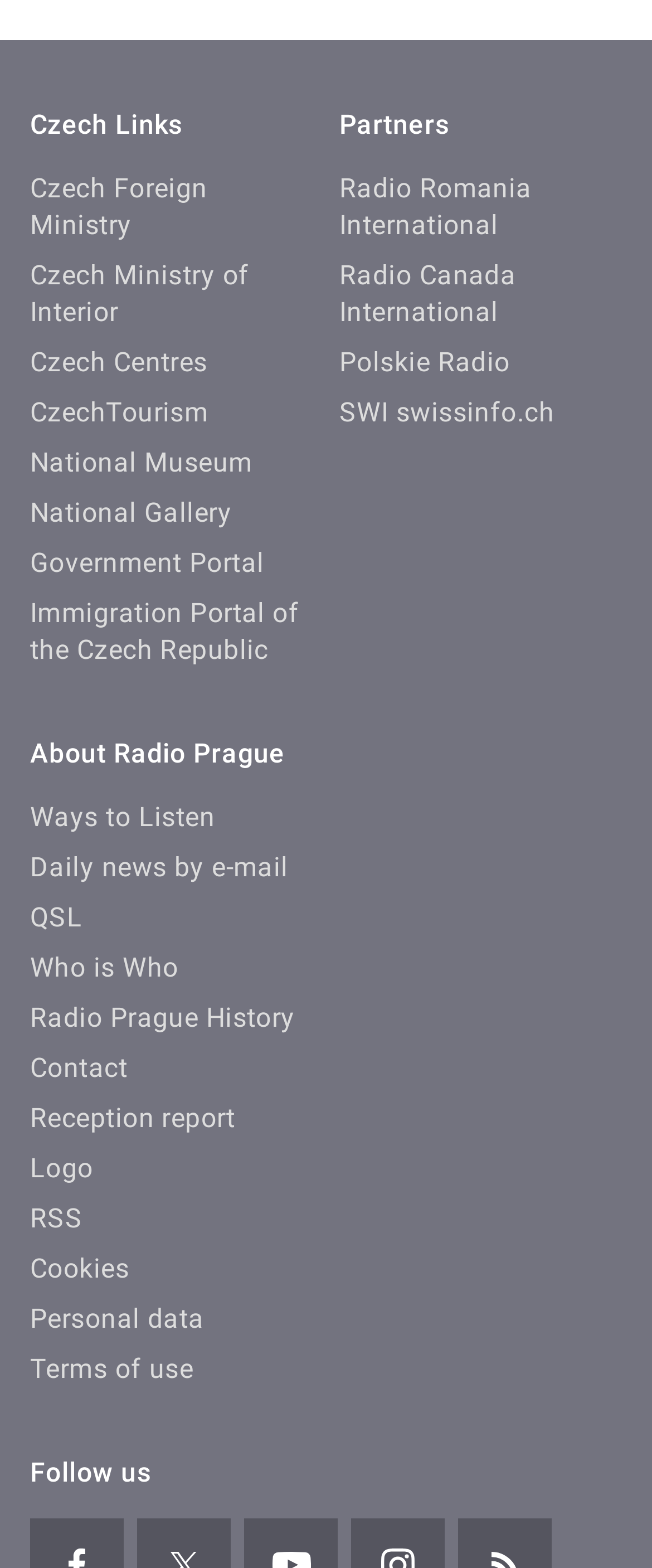Can you show the bounding box coordinates of the region to click on to complete the task described in the instruction: "Visit Czech Foreign Ministry"?

[0.046, 0.11, 0.319, 0.154]